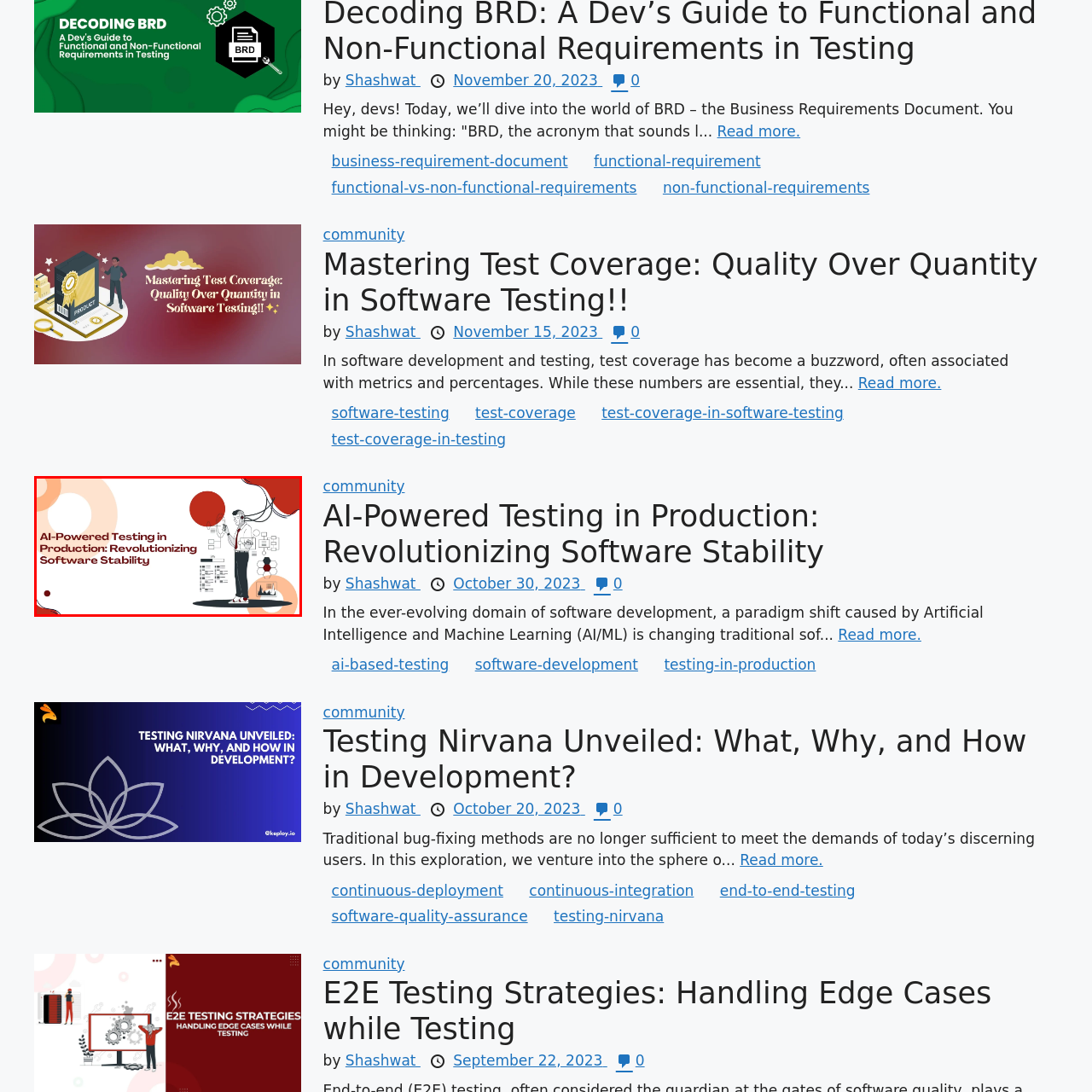View the image within the red box and answer the following question with a concise word or phrase:
What is the character in the illustration holding?

A device